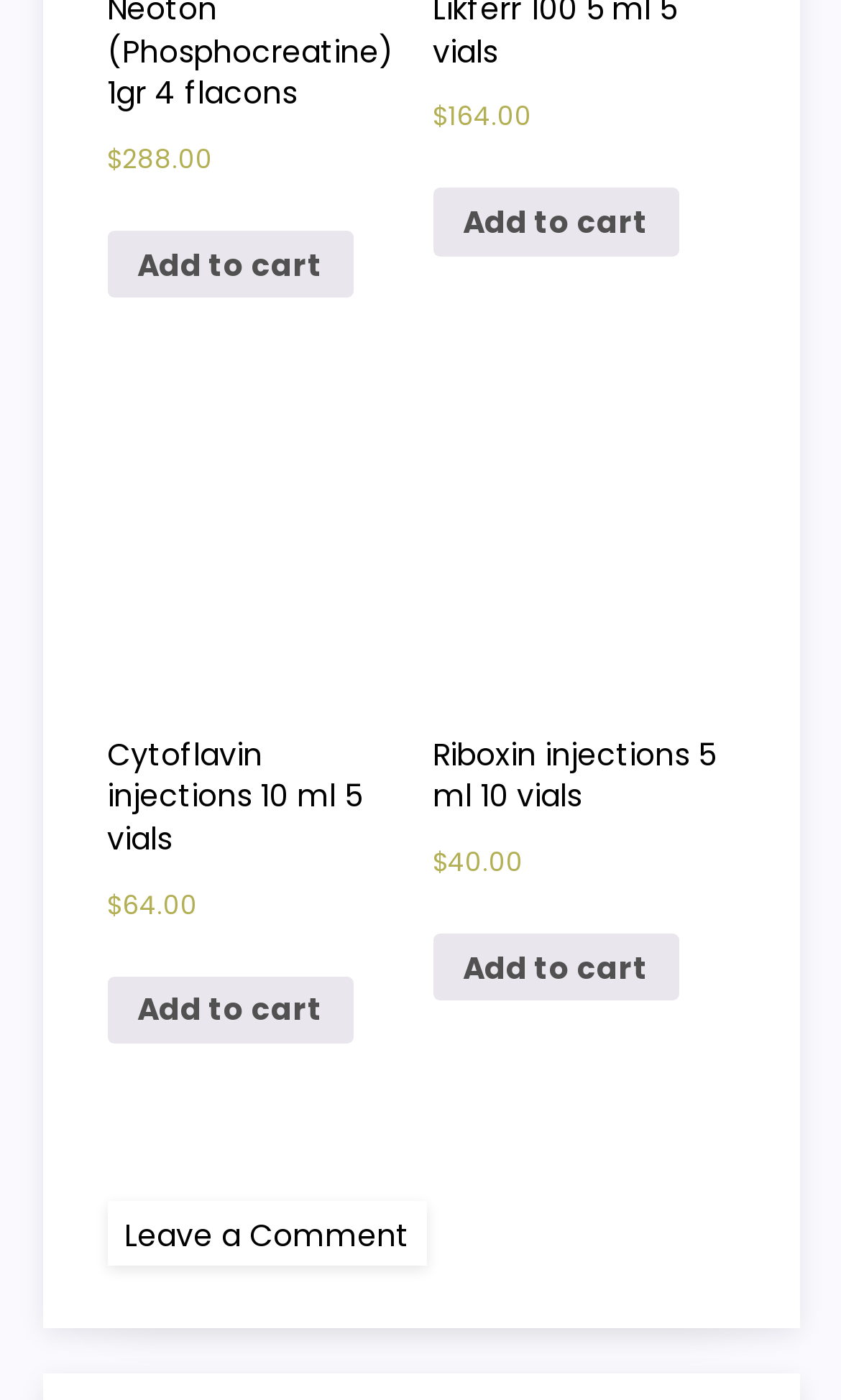Analyze the image and give a detailed response to the question:
How many pills are in Riboxin 200 mg?

I found the number of pills in Riboxin 200 mg by looking at the link element with the text 'Leave a Comment on Riboxin 200 mg 30 pills'. The number of pills is mentioned at the end of the text.